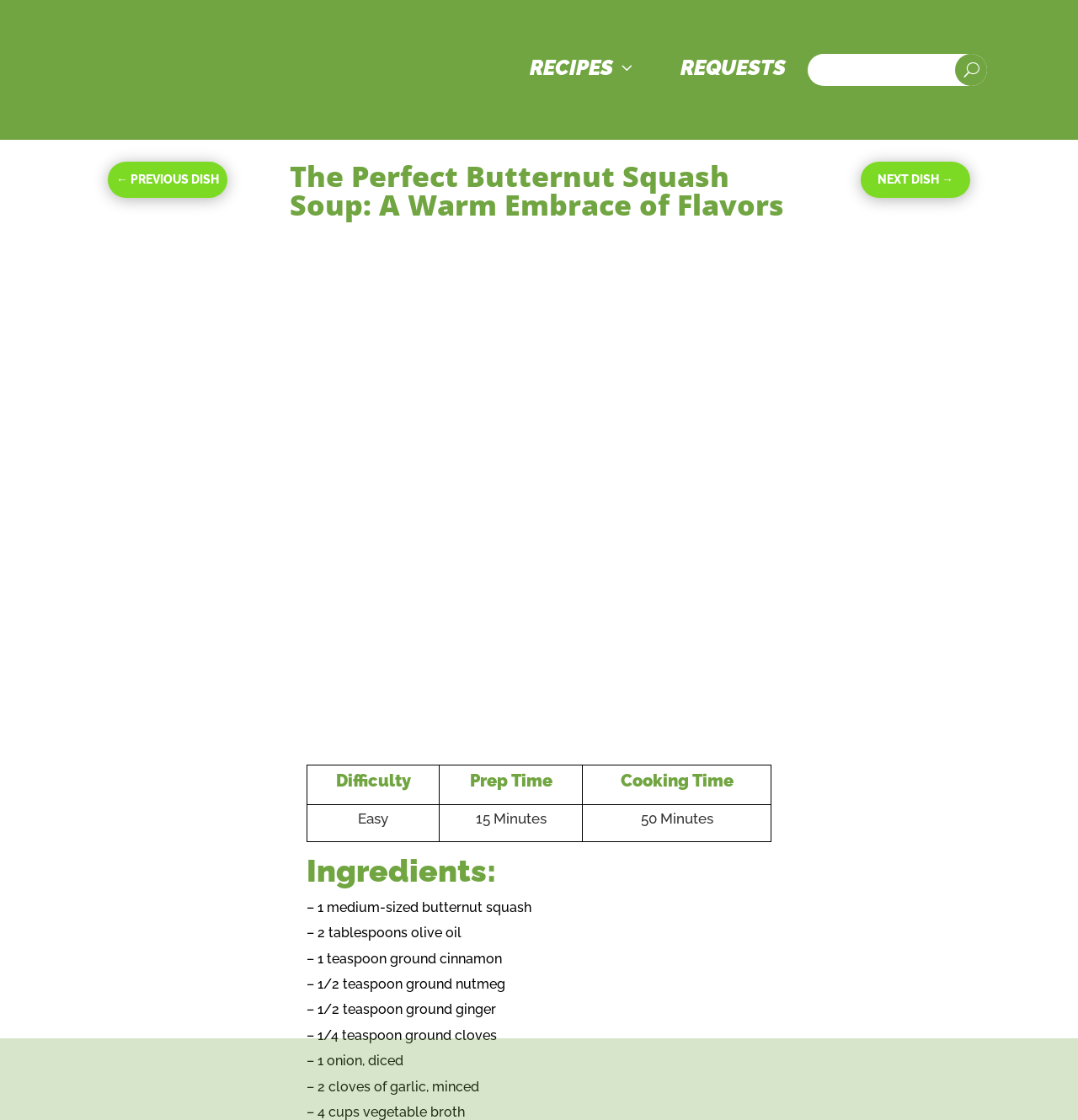Give a one-word or short phrase answer to this question: 
How many ingredients are listed?

11